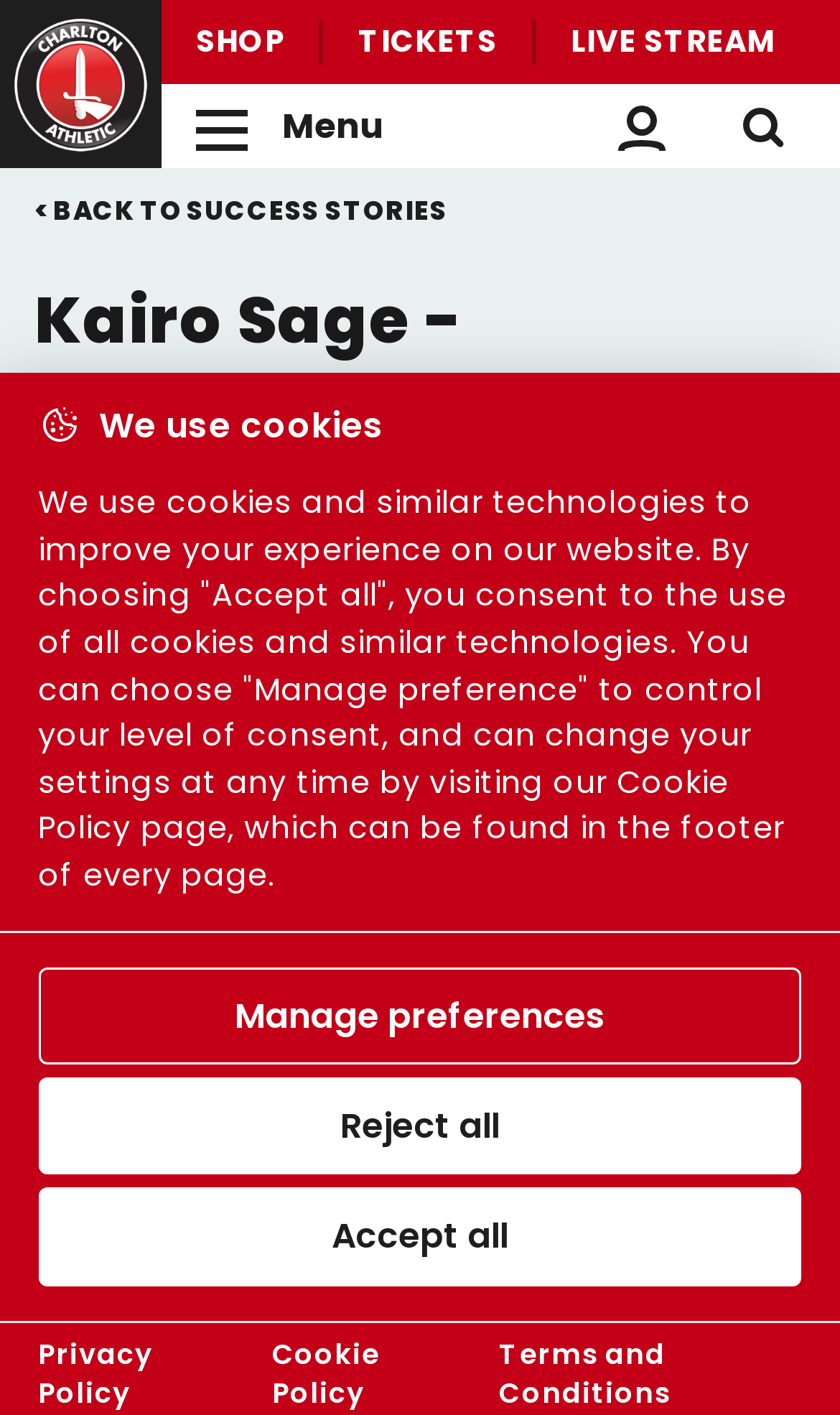Could you please study the image and provide a detailed answer to the question:
What is the purpose of the 'Toggle site navigation' button?

I found the answer by looking at the button's description 'Toggle site navigation' and its control element 'block-charlton-mega-navigation' which suggests that it is used to control the site's navigation.